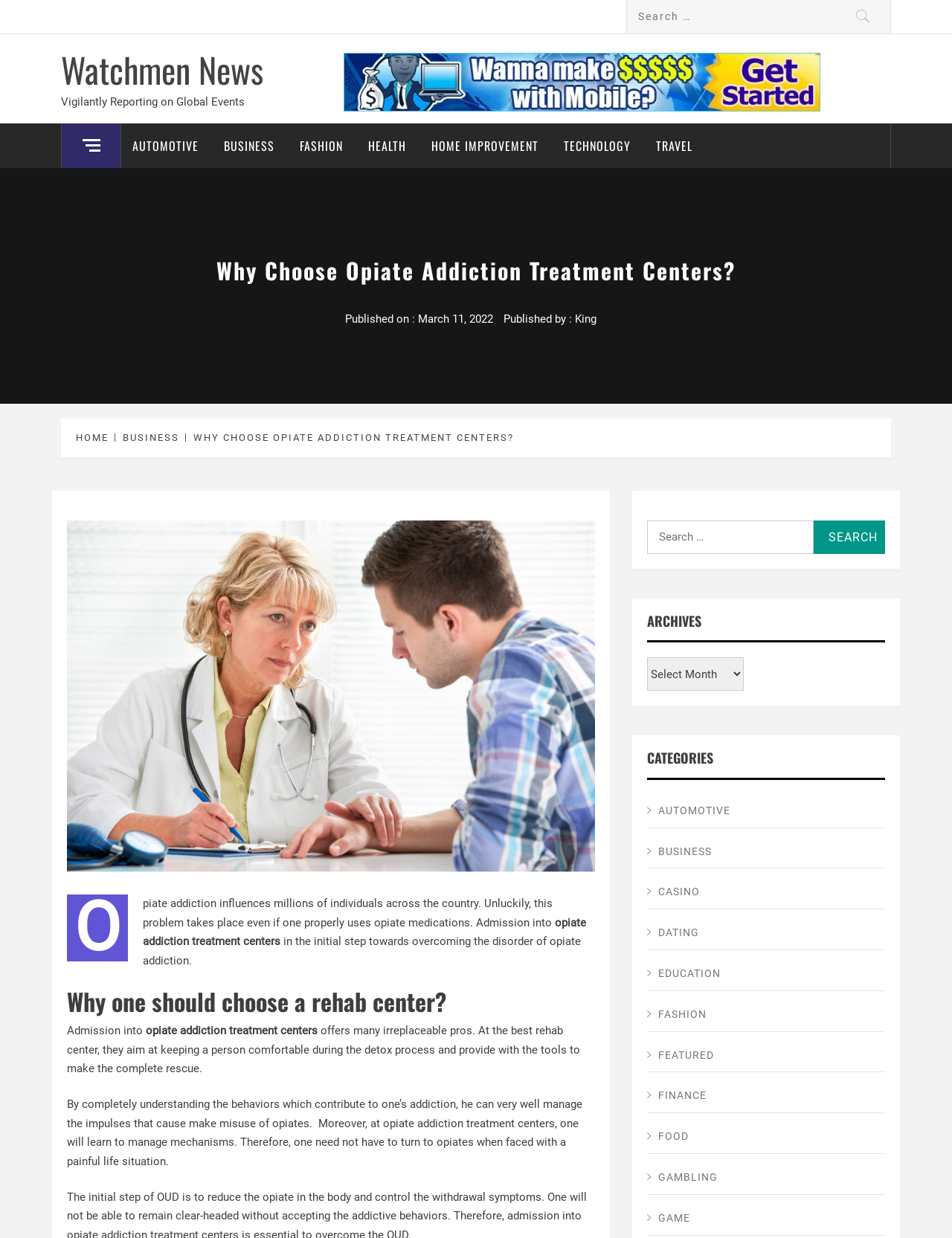Given the element description: "March 11, 2022March 11, 2022", predict the bounding box coordinates of the UI element it refers to, using four float numbers between 0 and 1, i.e., [left, top, right, bottom].

[0.439, 0.252, 0.518, 0.263]